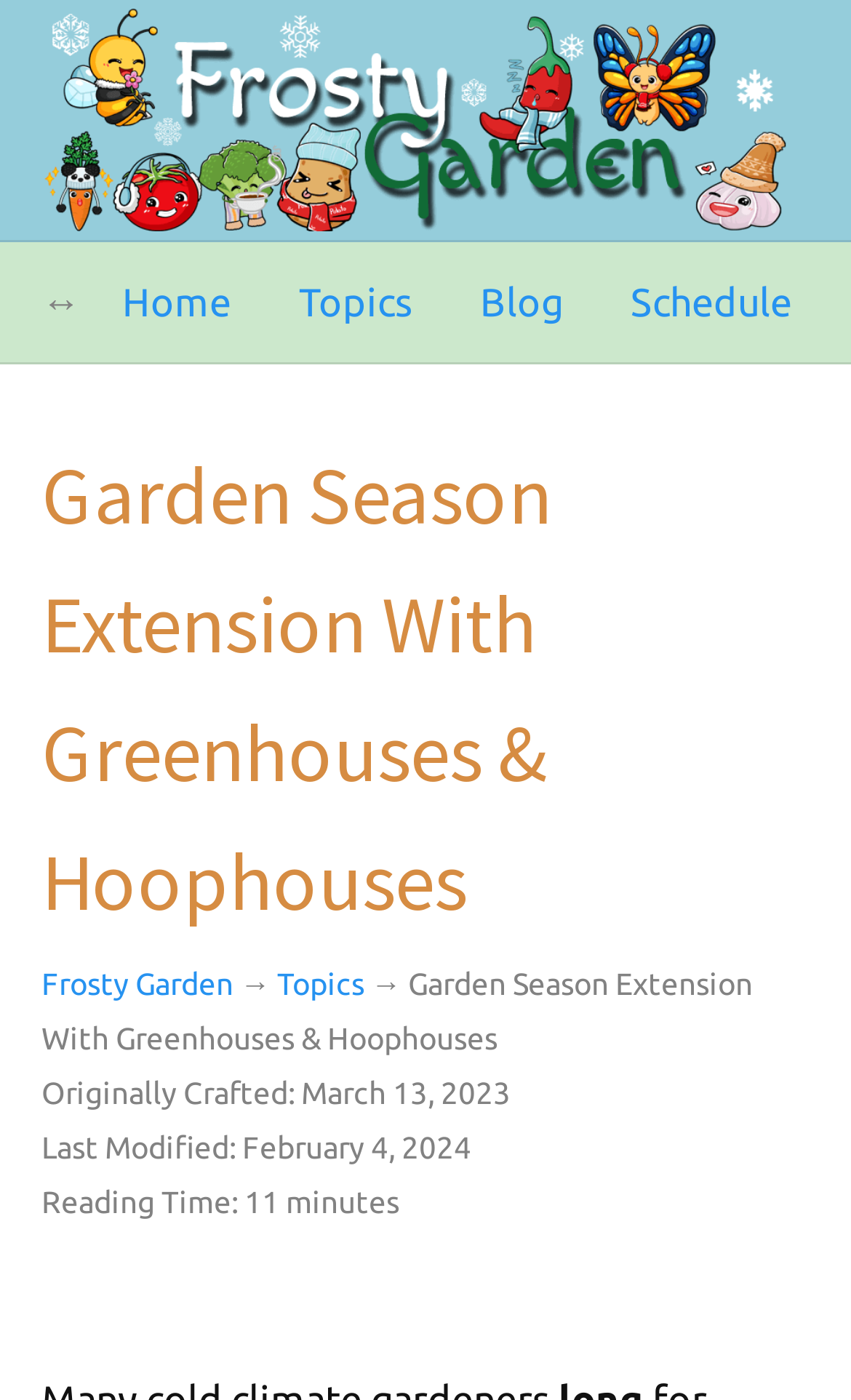Please determine the bounding box coordinates for the UI element described as: "alt="Frosty Garden"".

[0.049, 0.006, 0.951, 0.165]